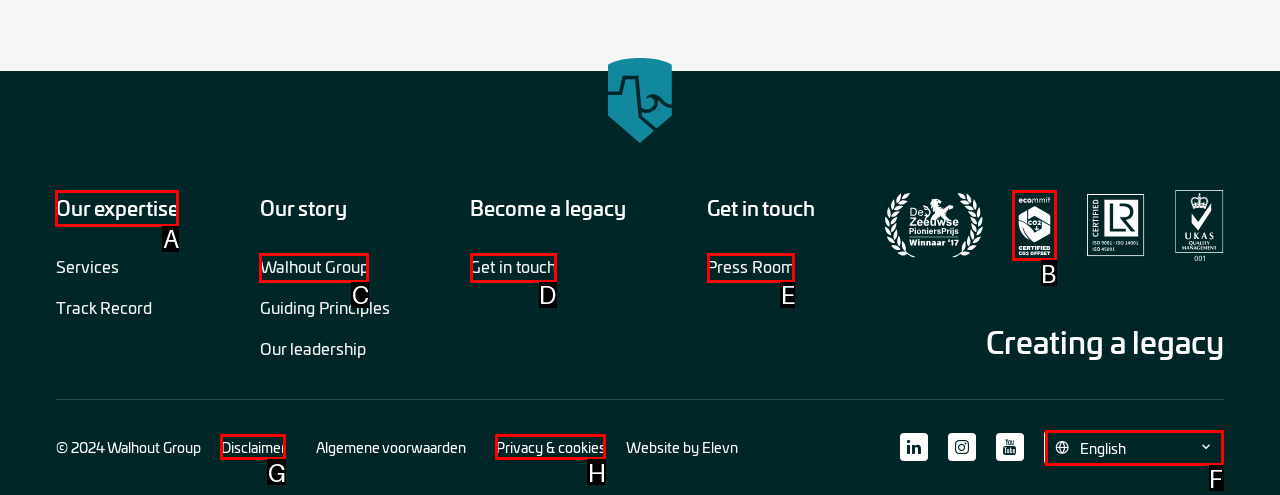Identify the correct letter of the UI element to click for this task: View Press Room
Respond with the letter from the listed options.

E